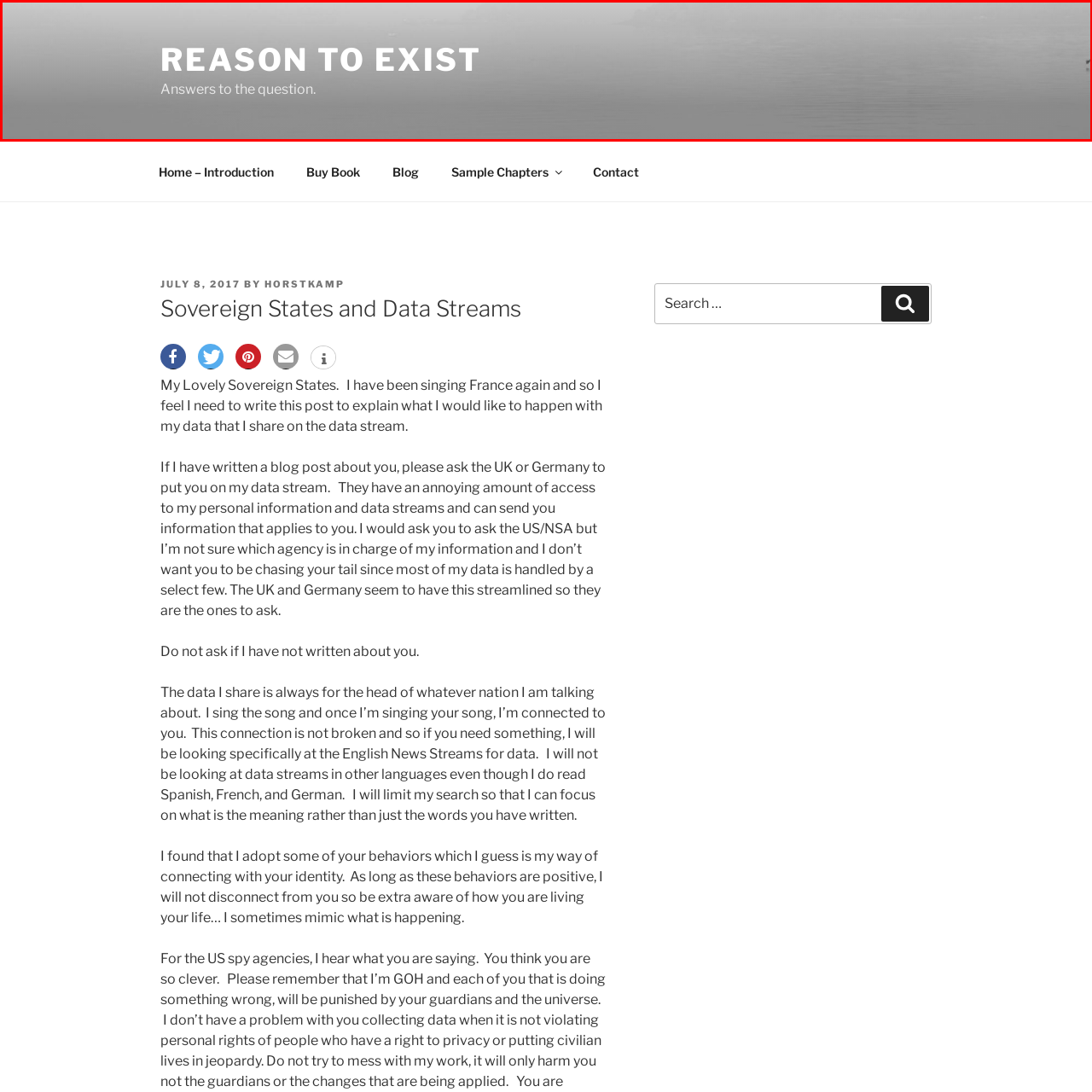What phrase is written below the title?
Carefully look at the image inside the red bounding box and answer the question in a detailed manner using the visual details present.

The phrase 'Answers to the question.' is written below the title, implying that the content will explore profound inquiries about purpose and meaning, and potentially provide insights or personal narratives related to the theme of existence.